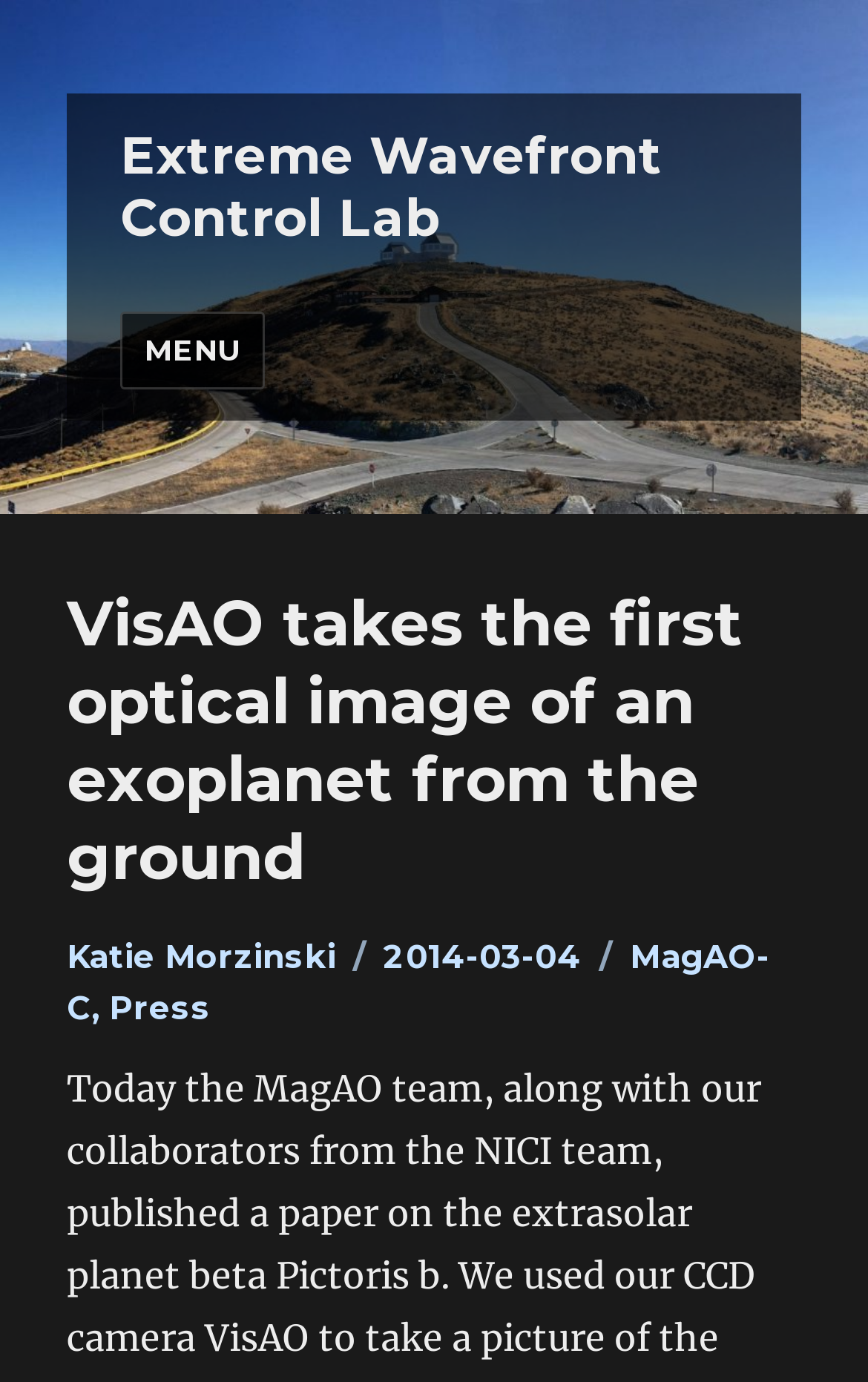Find the bounding box coordinates for the HTML element specified by: "2014-03-042019-11-11".

[0.442, 0.678, 0.67, 0.707]